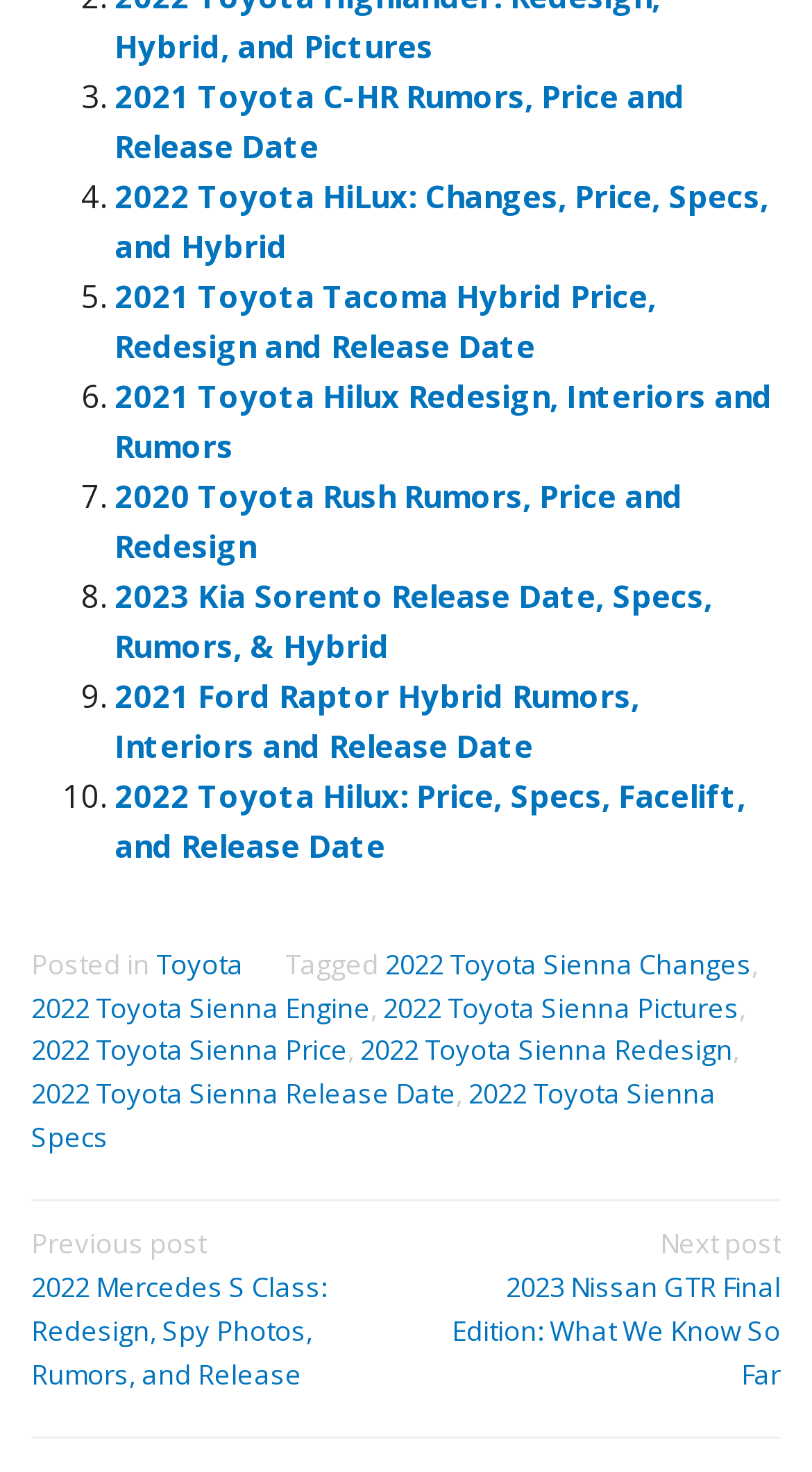What is the purpose of the list markers? Refer to the image and provide a one-word or short phrase answer.

To number the list items